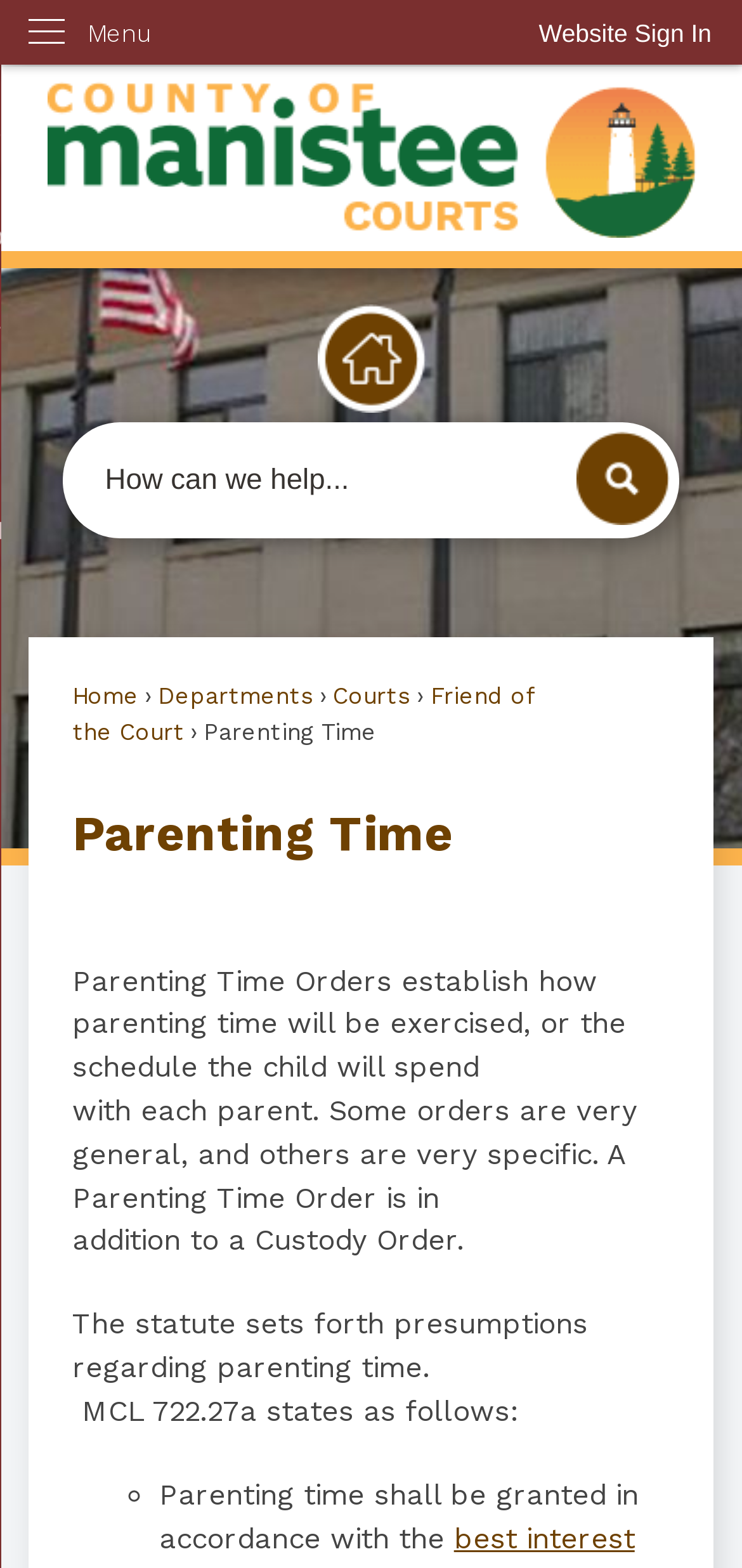Please locate the bounding box coordinates of the region I need to click to follow this instruction: "Search for something".

[0.085, 0.269, 0.915, 0.343]